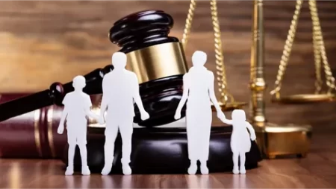Create an elaborate description of the image, covering every aspect.

The image features a symbolic representation of family law. In the foreground, there are paper cutouts of a family consisting of two adults and two children, embodying the family unit often involved in legal matters such as divorce or custody disputes. Behind the family figures stands a wooden gavel, signifying the role of the court in resolving legal issues, while the blindfolded lady justice and scales represent fairness and the legal system's commitment to justice. The warm wooden background evokes a sense of seriousness and professionalism associated with legal proceedings, underlining the themes of separation and the complexities of family law. This visual succinctly captures the essence of legal discussions surrounding family dynamics, particularly relevant in the context of divorce and related legal advice.